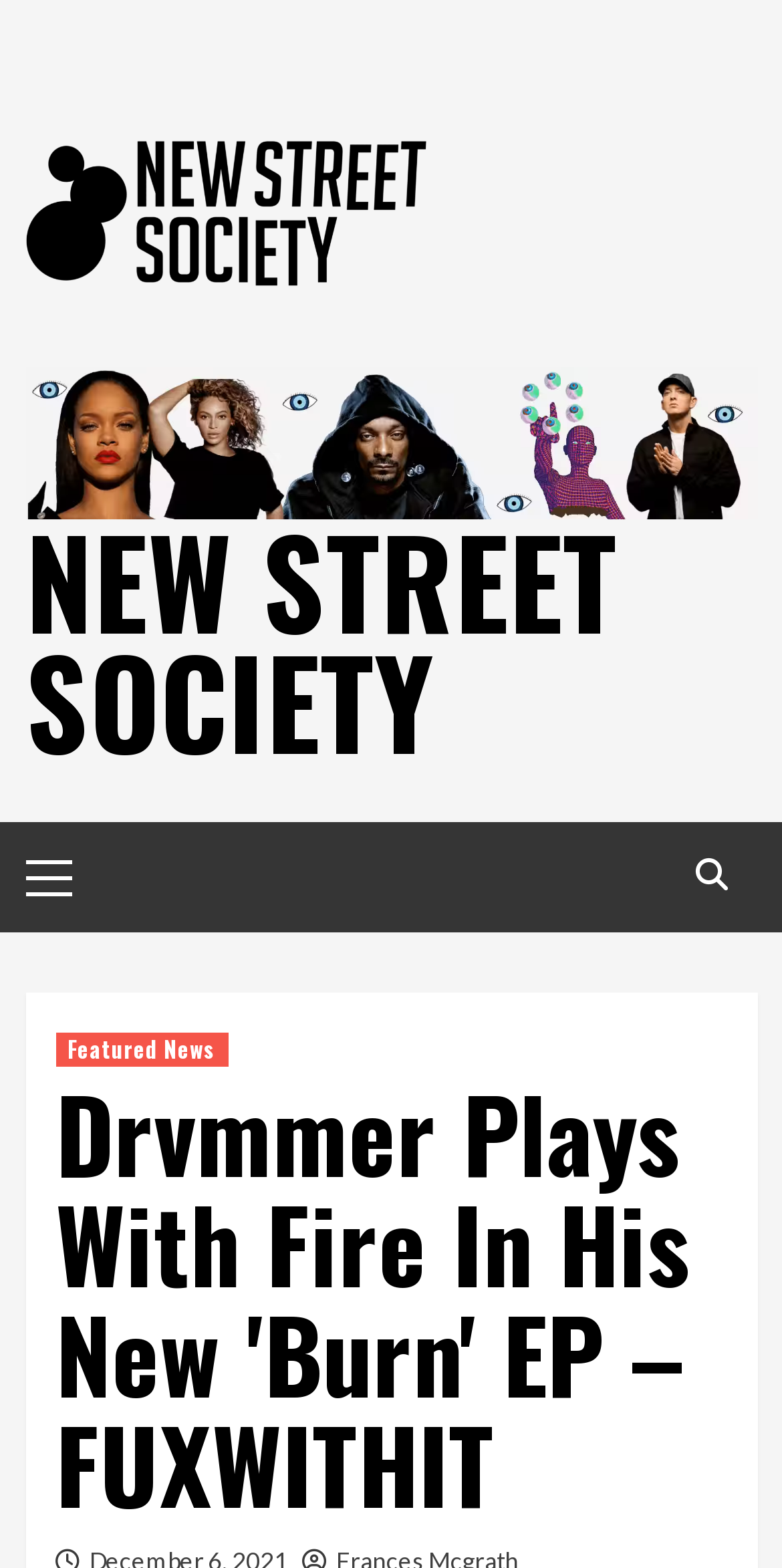Using the description: "Information News", identify the bounding box of the corresponding UI element in the screenshot.

None